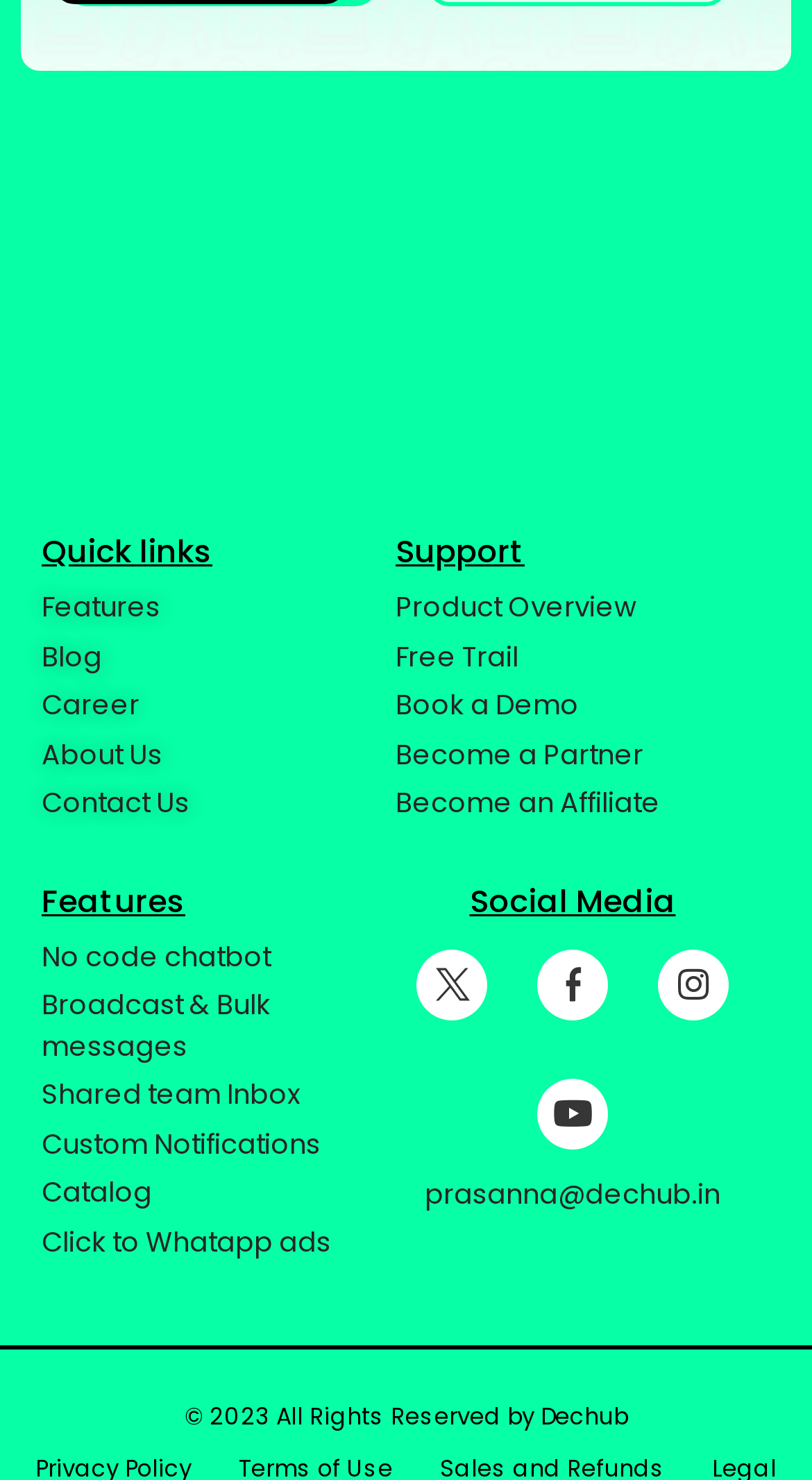Please identify the bounding box coordinates of the area that needs to be clicked to follow this instruction: "Click on Career".

[0.051, 0.463, 0.487, 0.49]